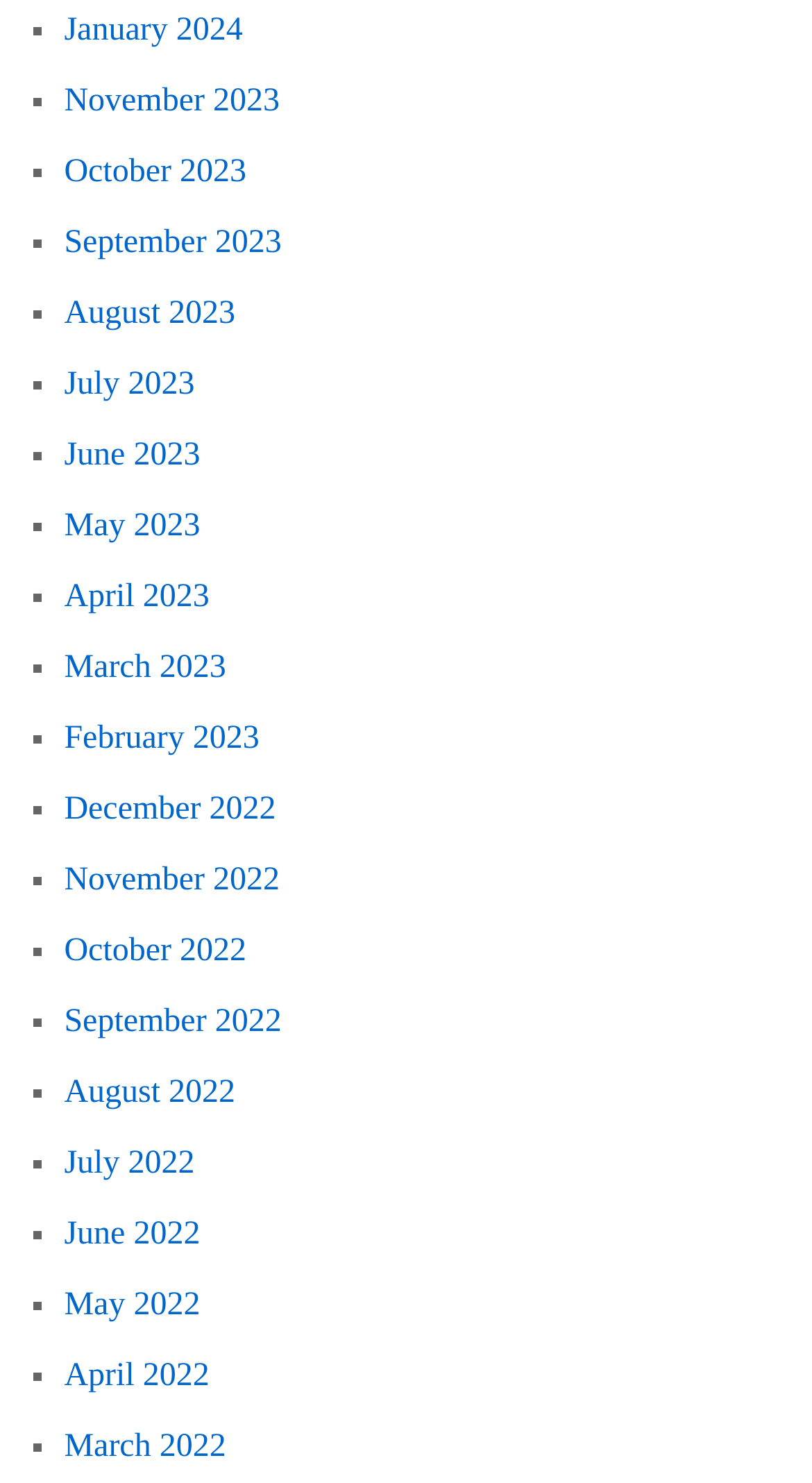How many months are listed?
Based on the visual, give a brief answer using one word or a short phrase.

24